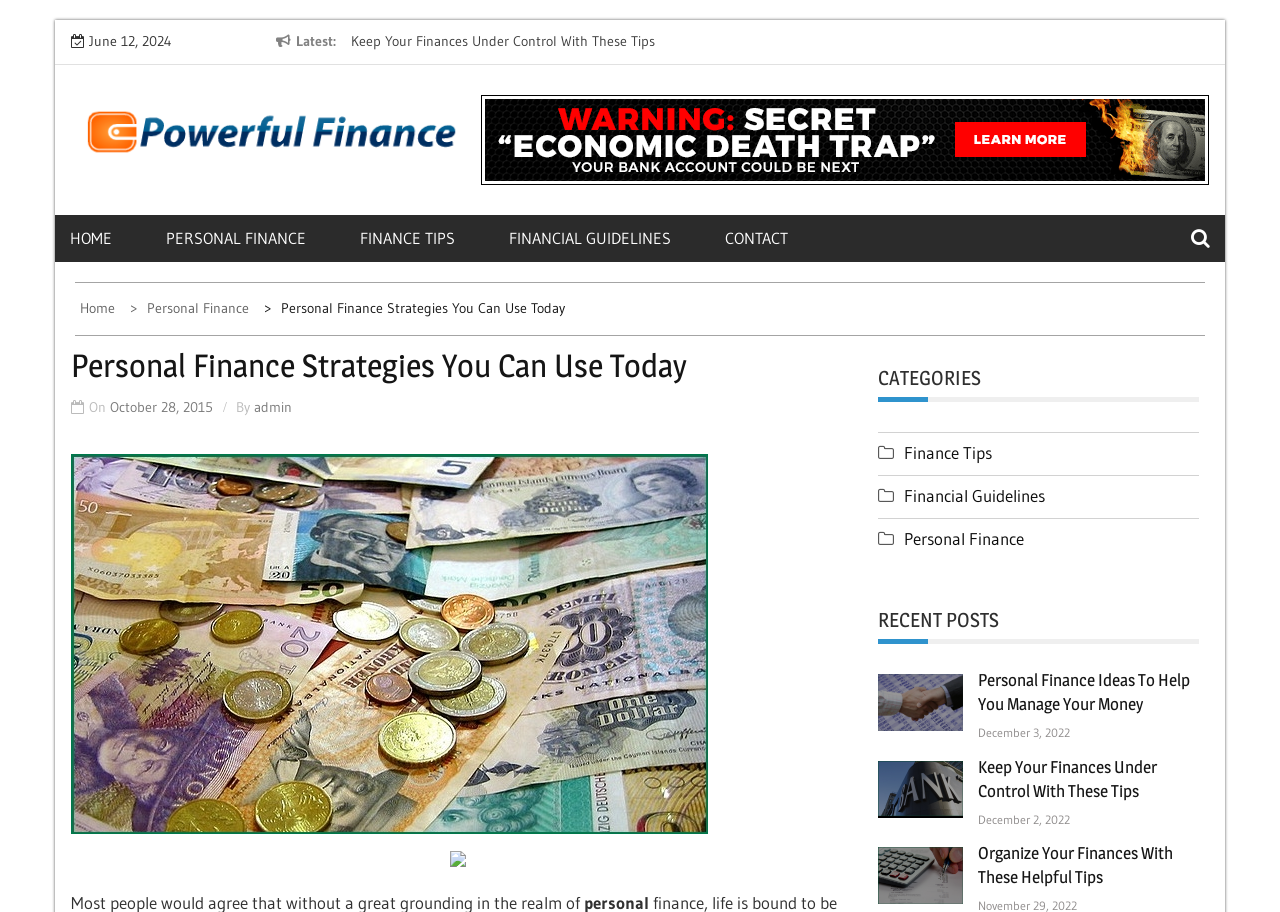Look at the image and write a detailed answer to the question: 
What is the title of the first recent post?

I found the title of the first recent post by looking at the section labeled 'RECENT POSTS', which lists several posts, and the first one is titled 'Personal Finance Ideas To Help You Manage Your Money'.